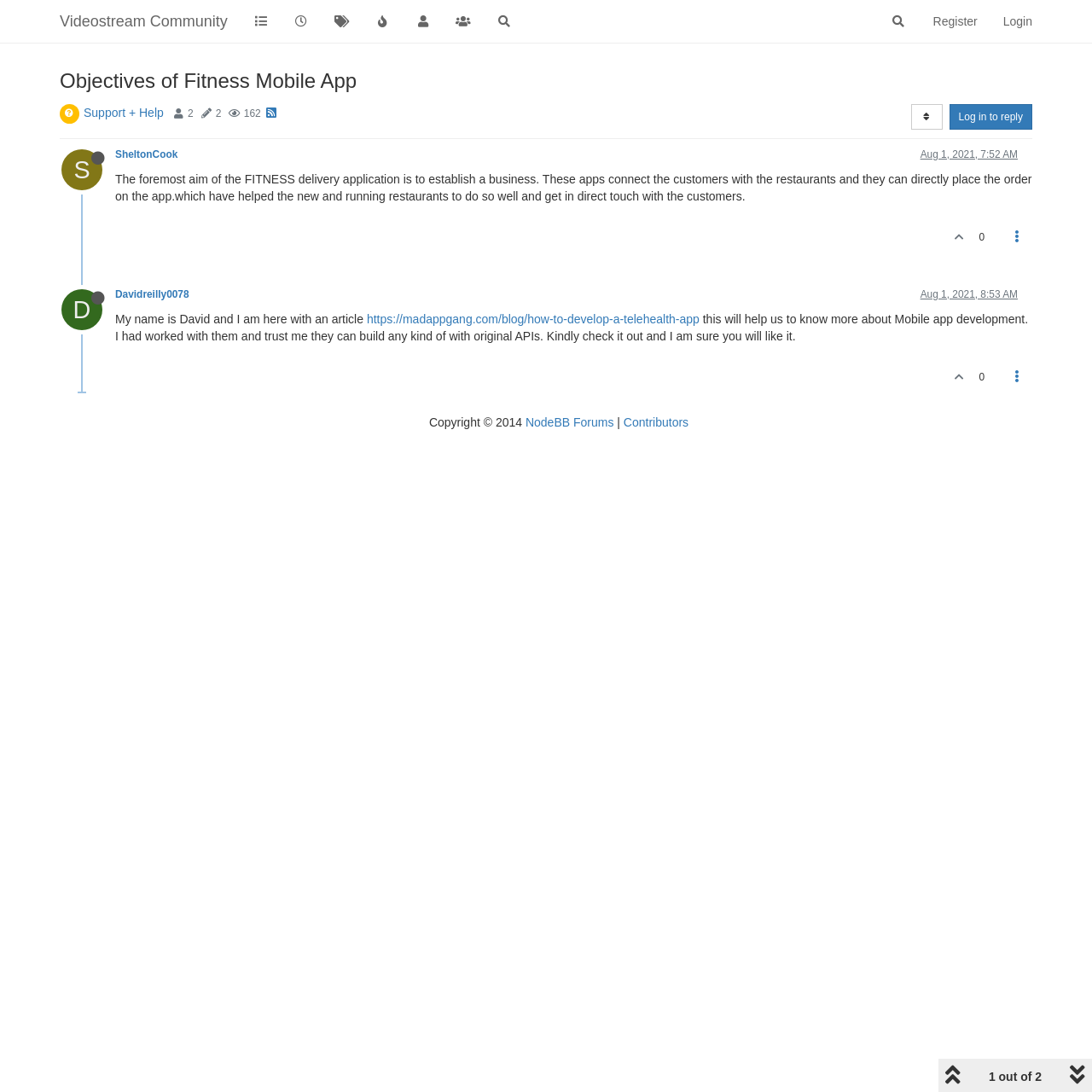What is the copyright year mentioned in the footer?
We need a detailed and meticulous answer to the question.

The footer of the webpage mentions the copyright year as 2014, indicating that the content on the webpage is copyrighted from that year onwards.